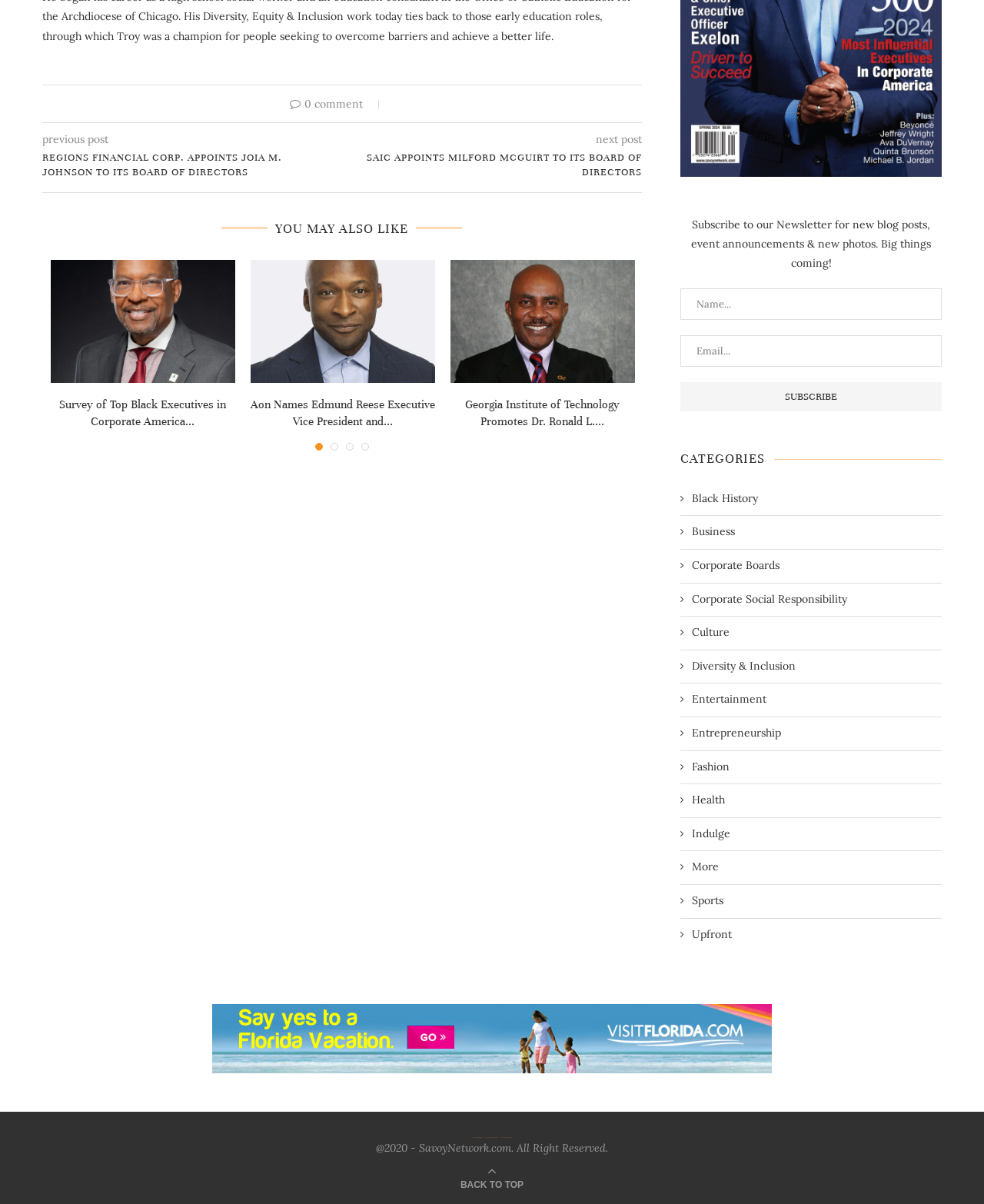What is the function of the 'BACK TO TOP' button? Refer to the image and provide a one-word or short phrase answer.

To scroll back to the top of the webpage